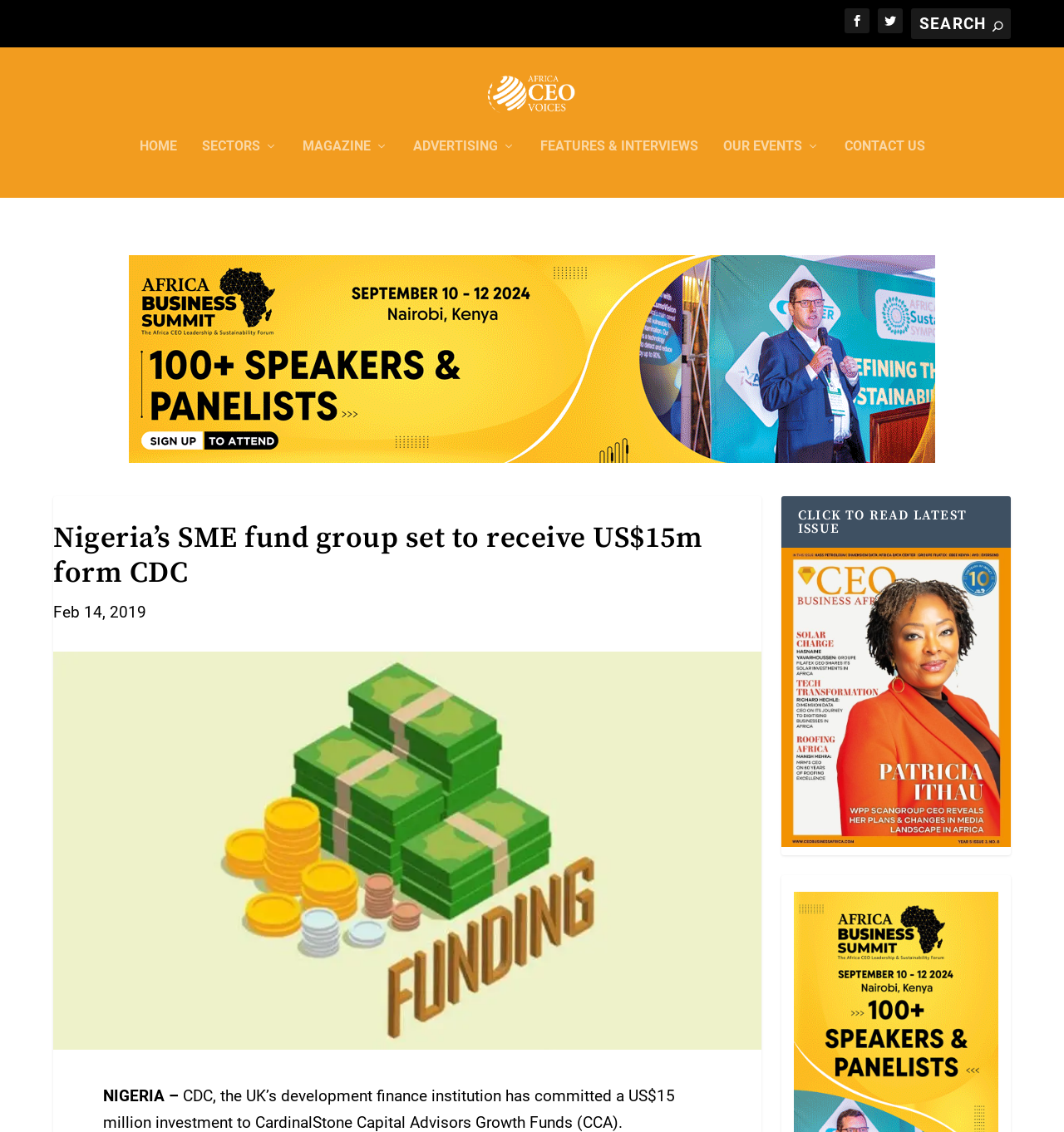Please provide the bounding box coordinates for the element that needs to be clicked to perform the following instruction: "Read the article about Nigeria’s SME fund group". The coordinates should be given as four float numbers between 0 and 1, i.e., [left, top, right, bottom].

[0.05, 0.438, 0.716, 0.507]